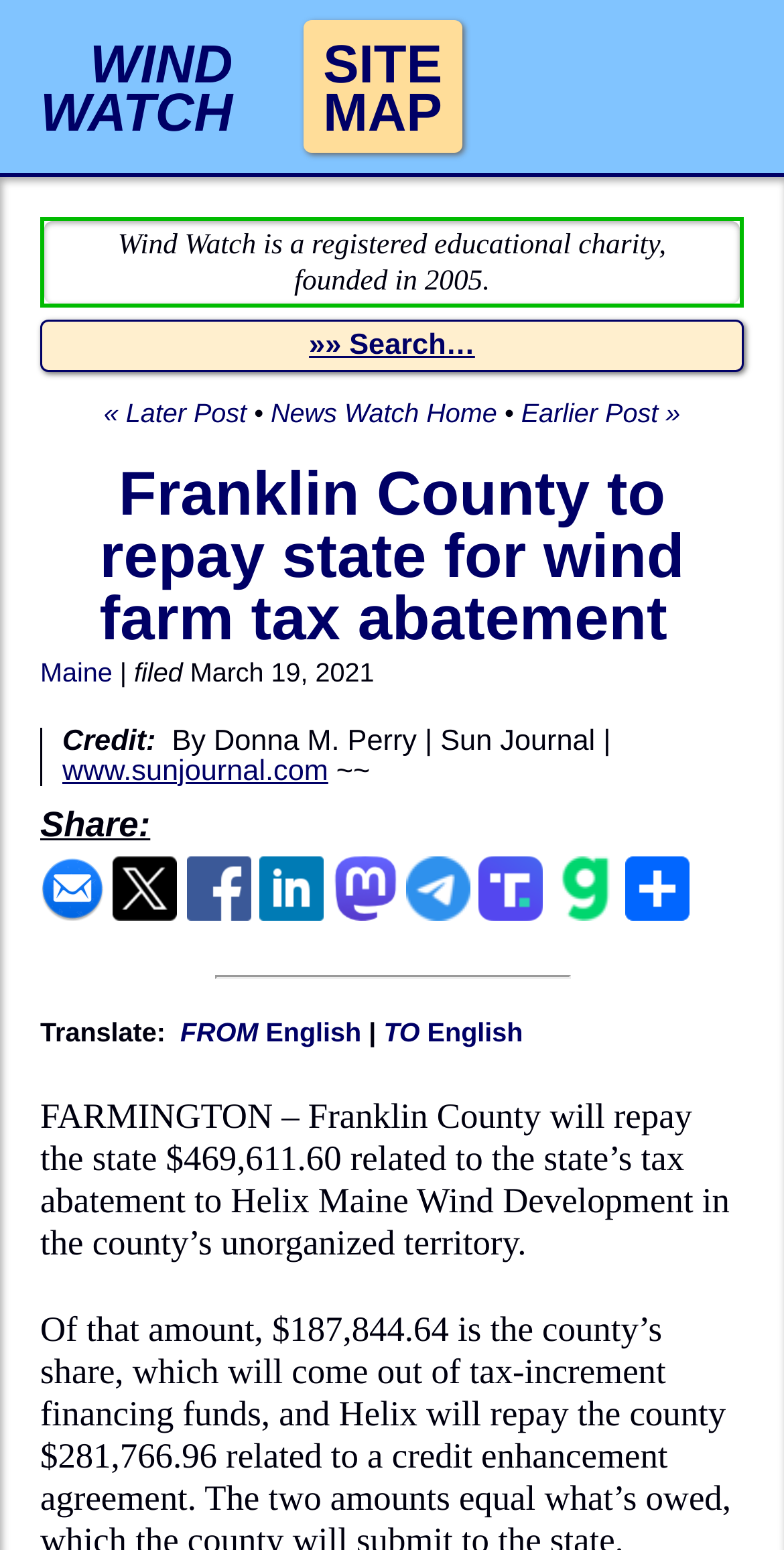Kindly determine the bounding box coordinates of the area that needs to be clicked to fulfill this instruction: "Go to News Watch Home".

[0.345, 0.257, 0.634, 0.276]